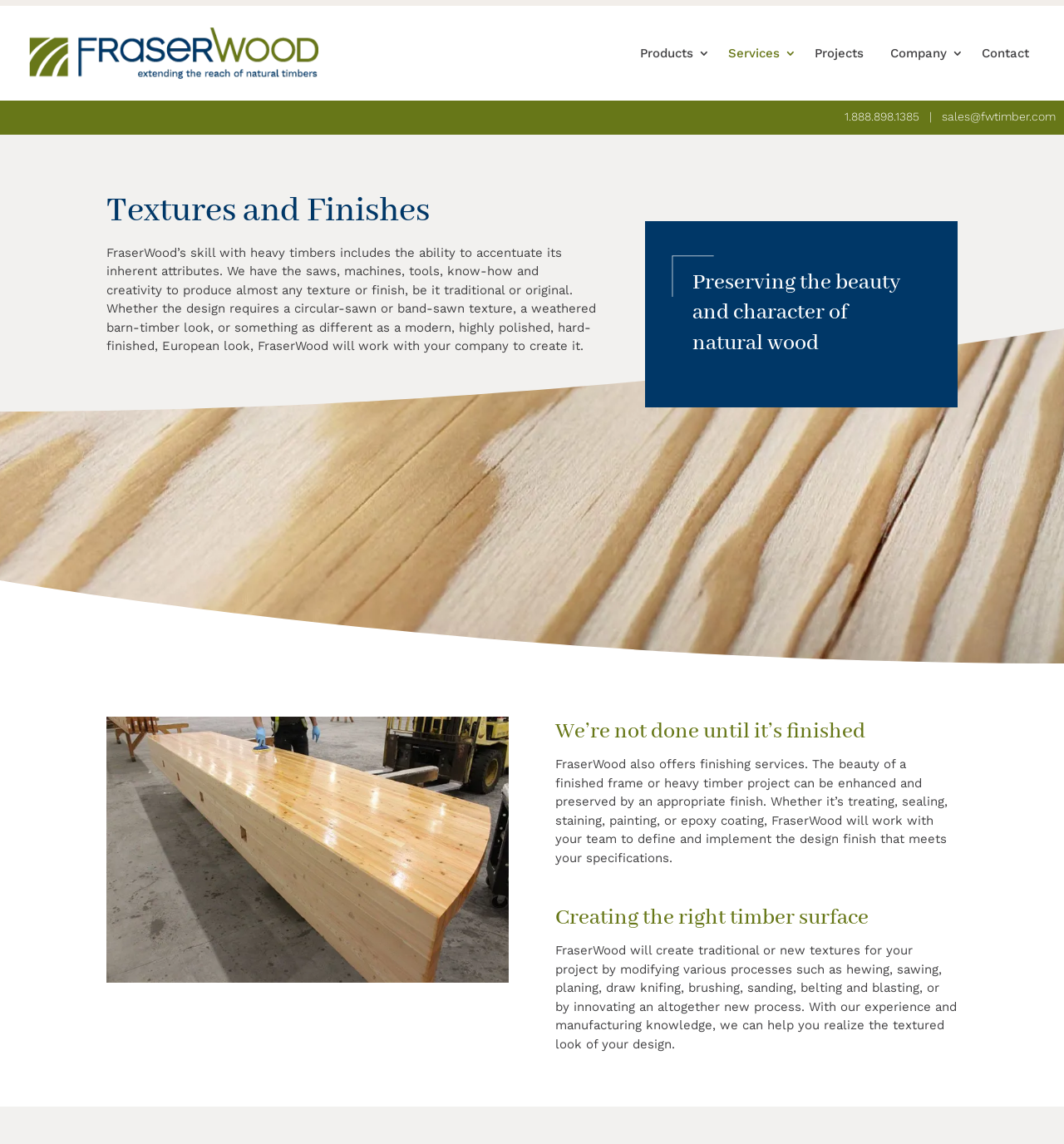Determine the bounding box for the UI element described here: "alt="FraserWood Industries"".

[0.027, 0.039, 0.304, 0.052]